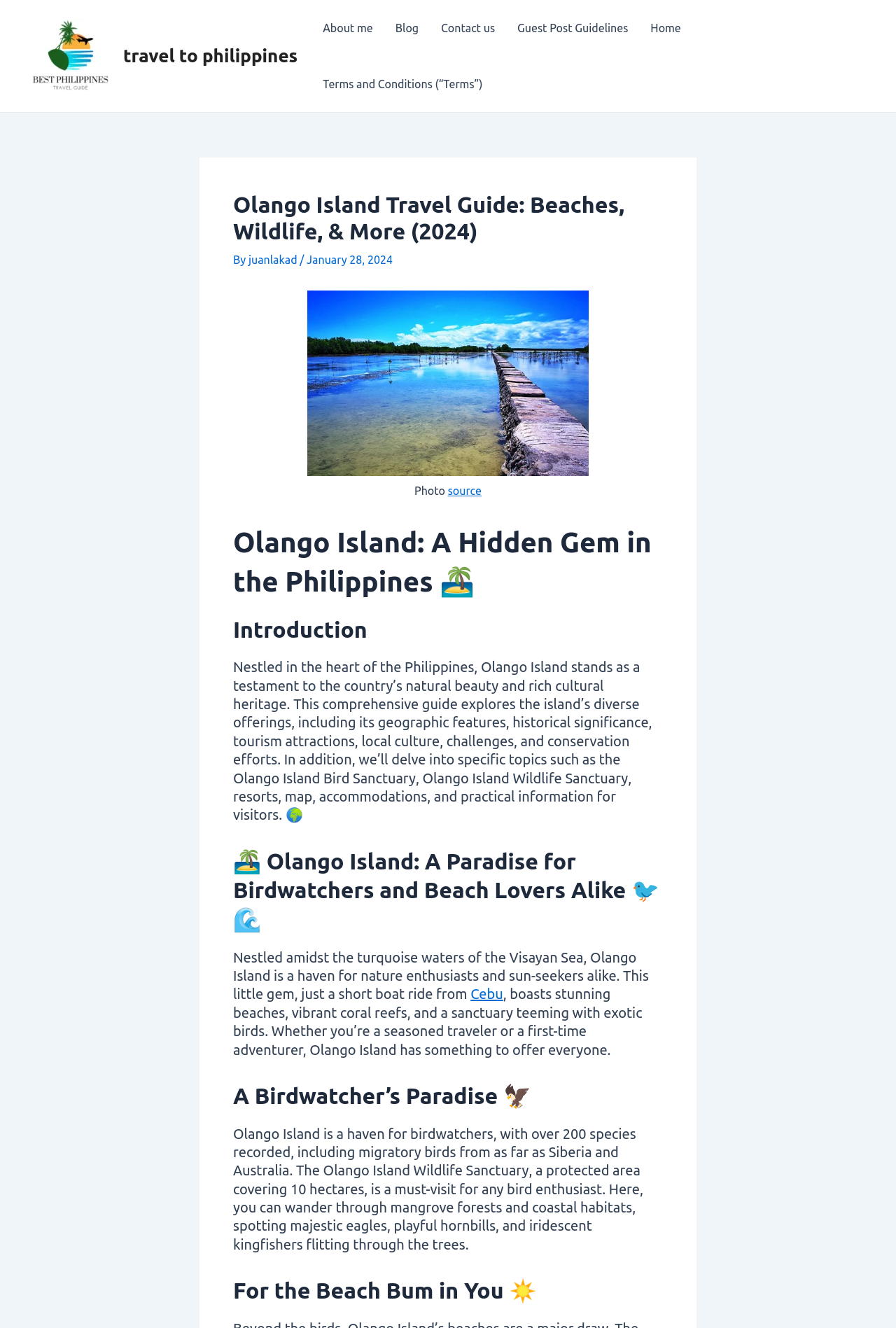Locate the bounding box coordinates of the area that needs to be clicked to fulfill the following instruction: "Click on the Italy link". The coordinates should be in the format of four float numbers between 0 and 1, namely [left, top, right, bottom].

None